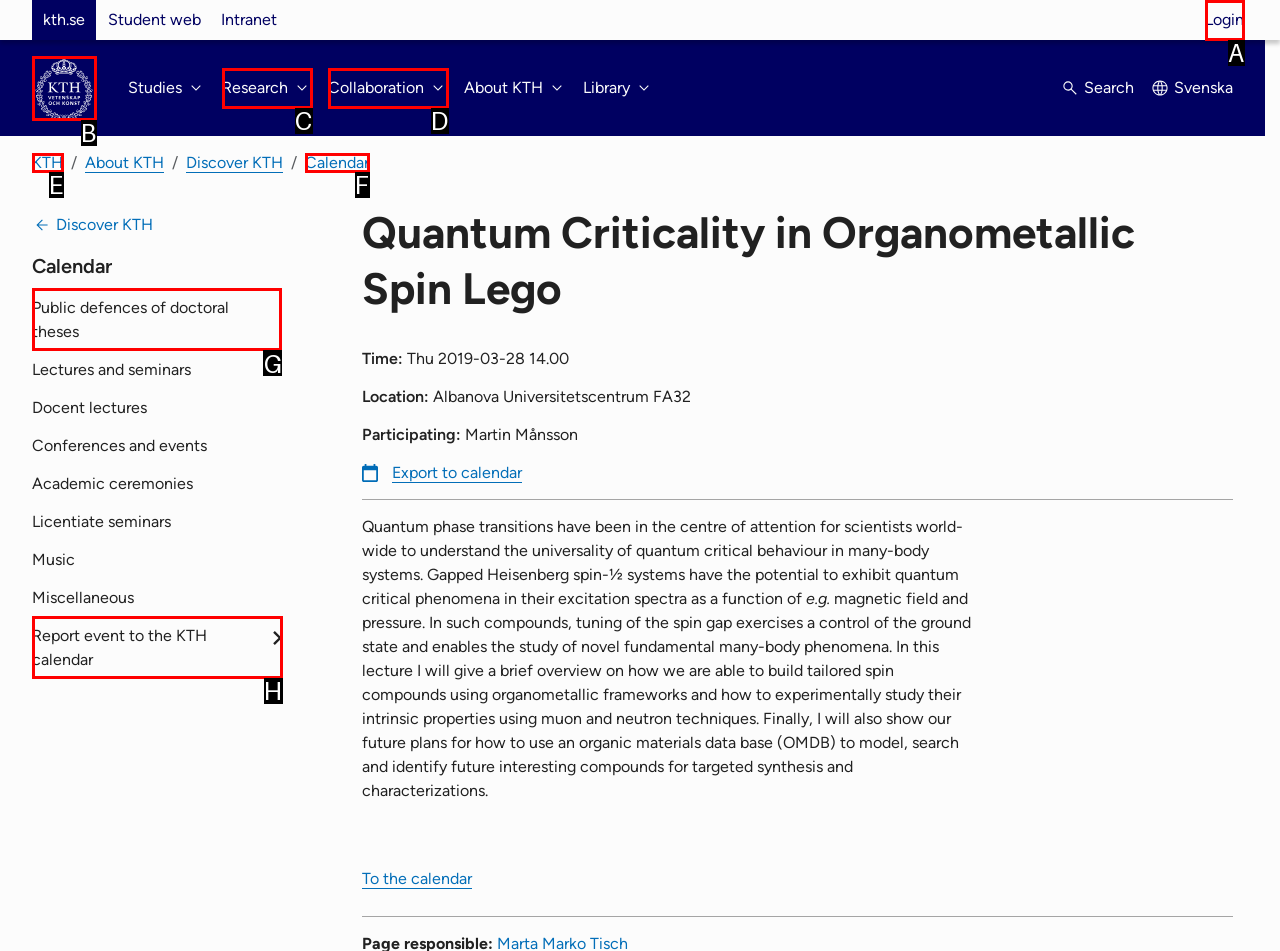Determine which UI element I need to click to achieve the following task: View the 'Public defences of doctoral theses' page Provide your answer as the letter of the selected option.

G